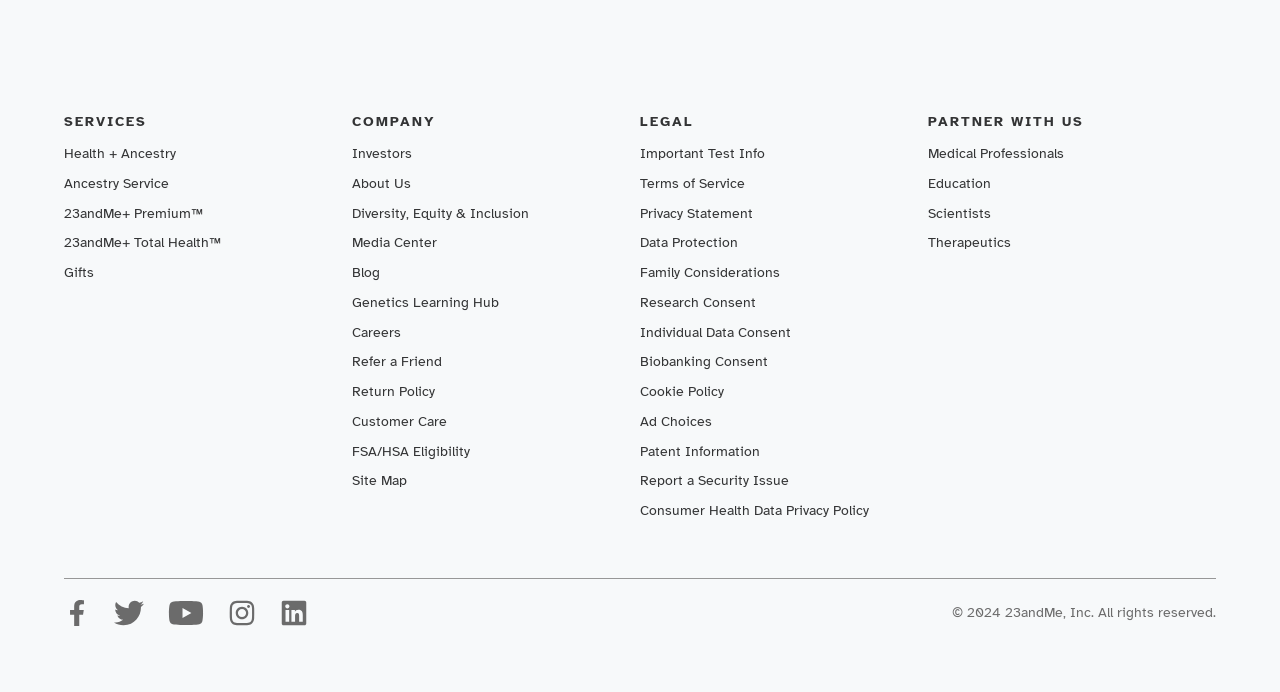Utilize the information from the image to answer the question in detail:
How many main menus are available?

The main menus are located at the top of the webpage, and they are 'SERVICES', 'COMPANY', 'LEGAL', and 'PARTNER WITH US', which makes a total of 4 main menus.